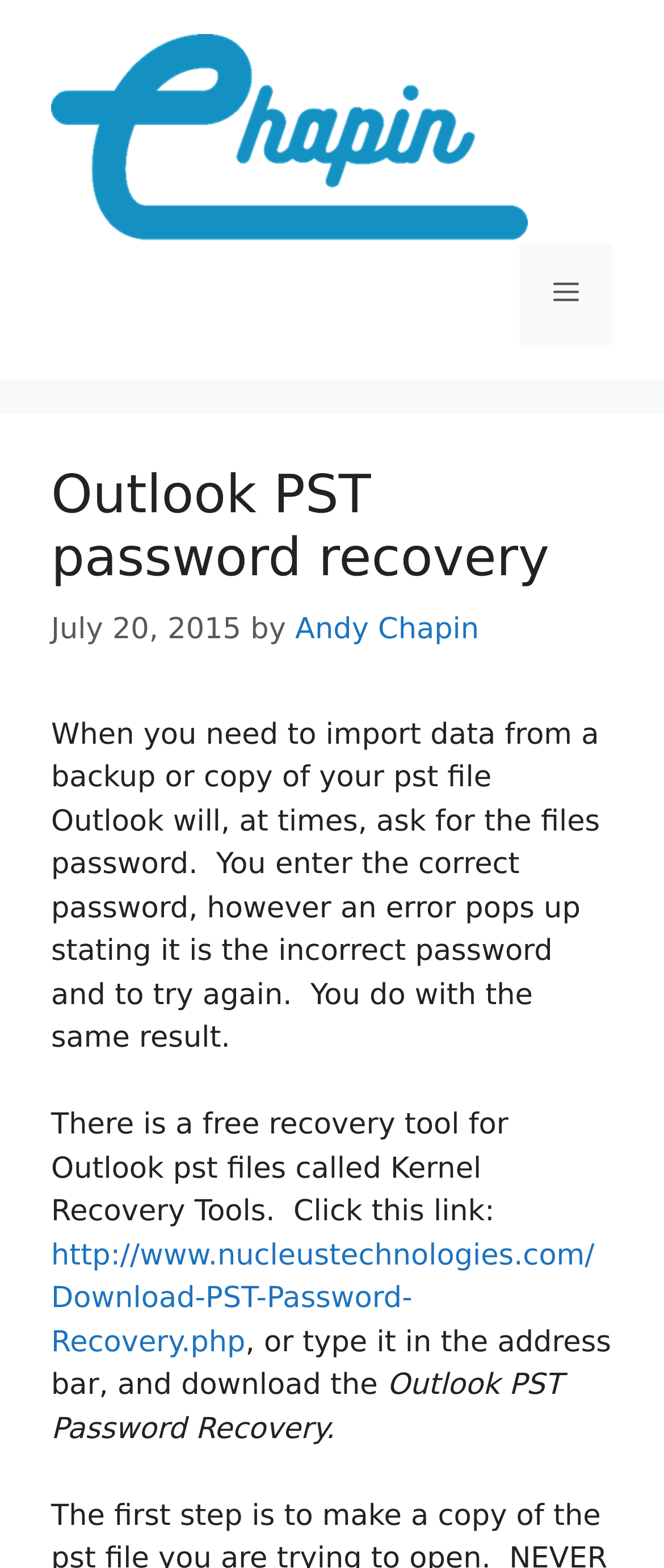Please provide a brief answer to the question using only one word or phrase: 
What is the author of the article?

Andy Chapin